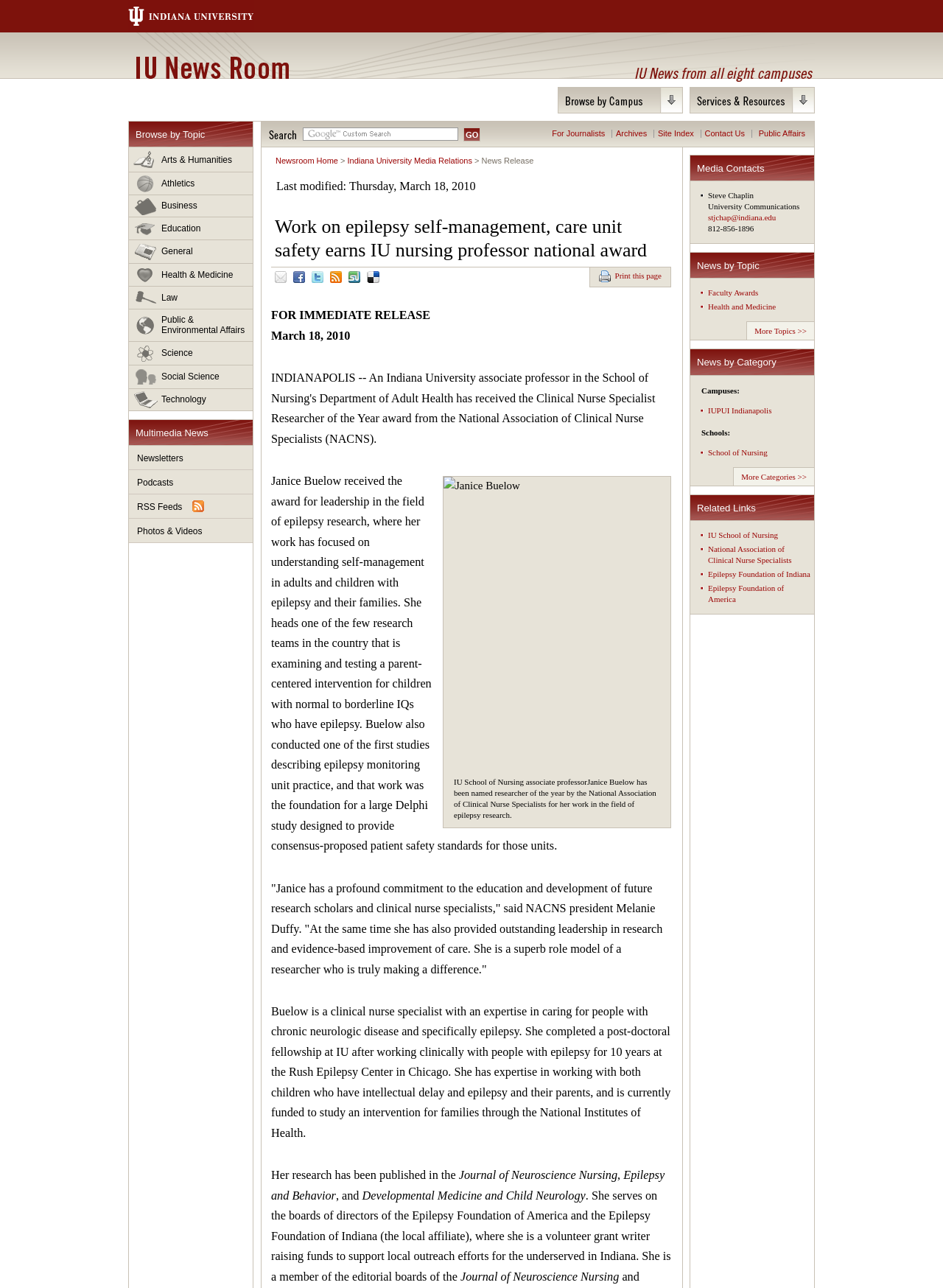What is the name of the IU nursing professor who received the Clinical Nurse Specialist Researcher of the Year award?
Please provide a single word or phrase in response based on the screenshot.

Janice Buelow